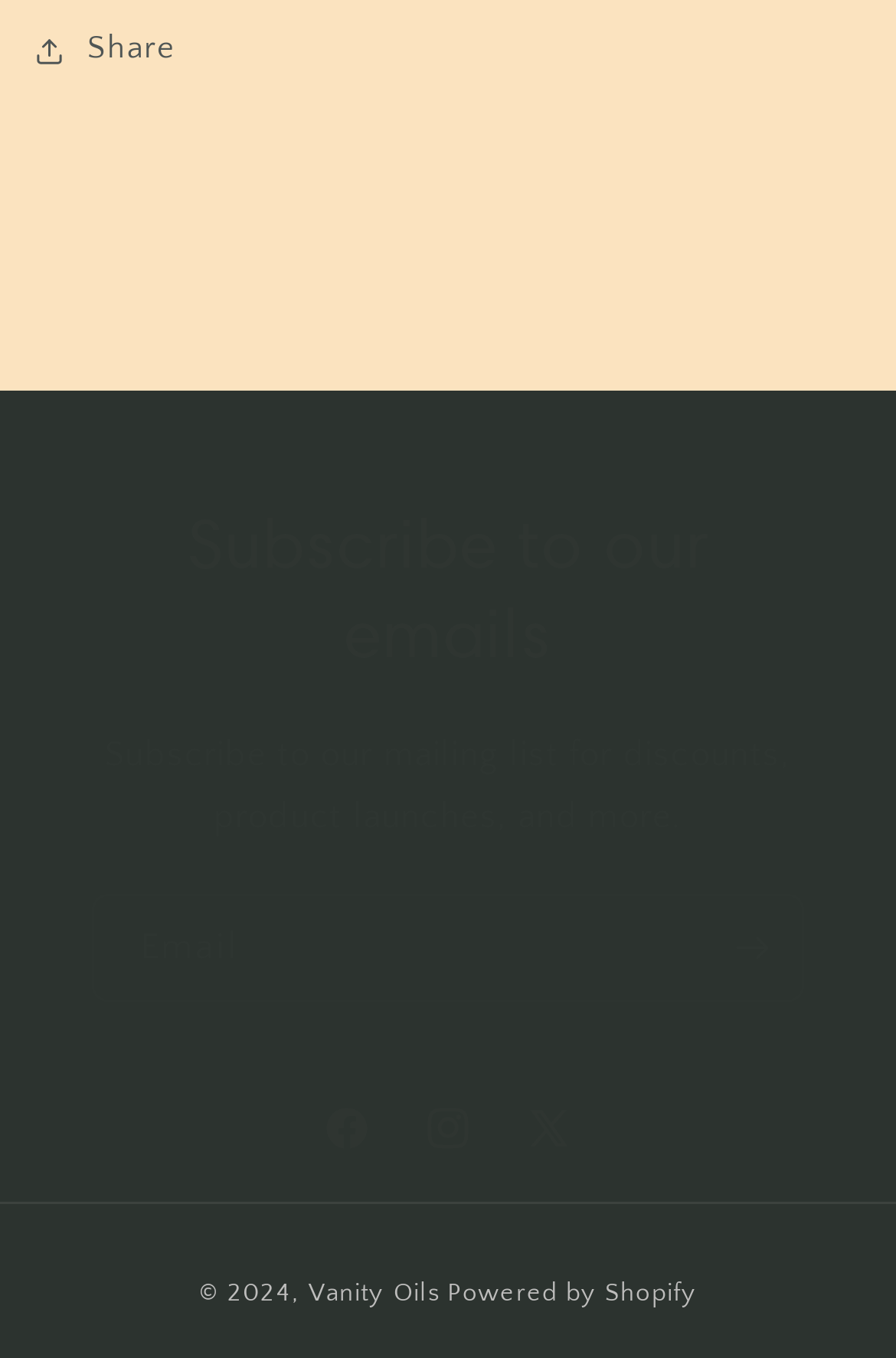How many social media links are present?
Make sure to answer the question with a detailed and comprehensive explanation.

There are three social media links present on the webpage, which are Facebook, Instagram, and Twitter (represented by 'X'). These links are likely used to connect to the website's social media profiles.